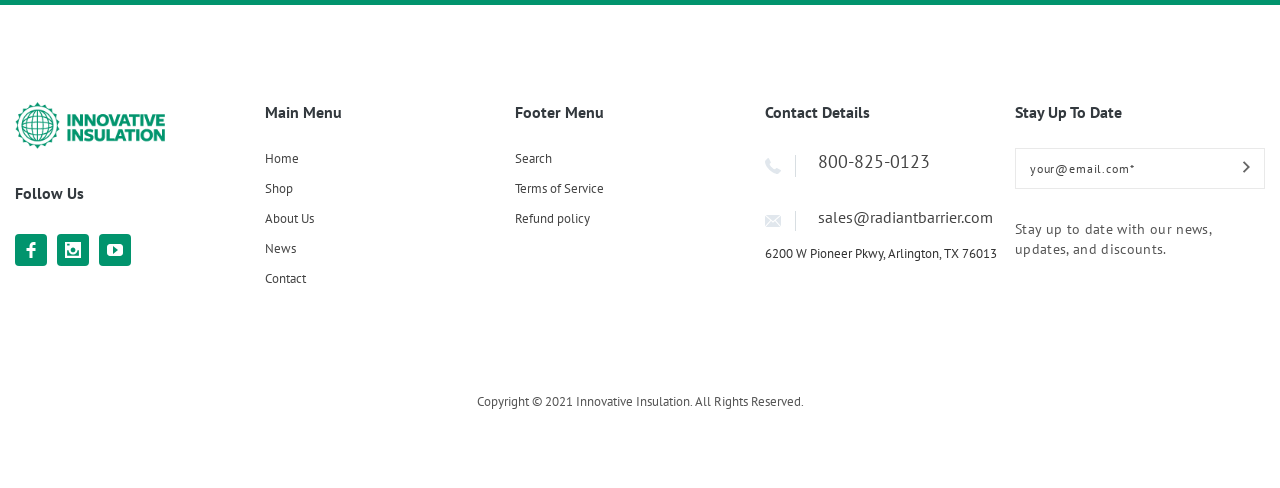Please answer the following query using a single word or phrase: 
What is the purpose of the textbox?

To stay up to date with news